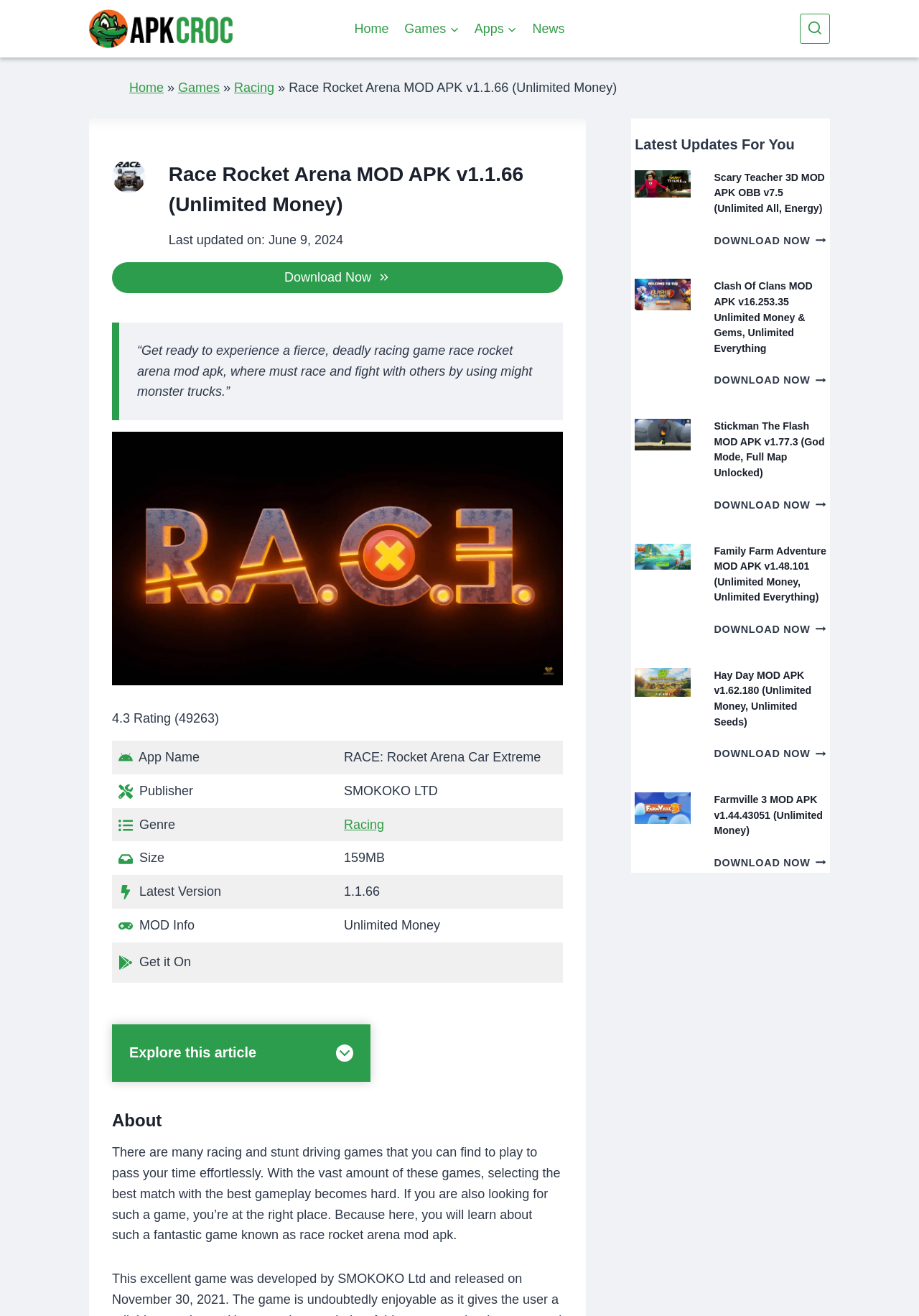Examine the image carefully and respond to the question with a detailed answer: 
What is the latest version of the game?

The latest version of the game can be found in the table cell '1.1.66' which is under the 'Latest Version' column.